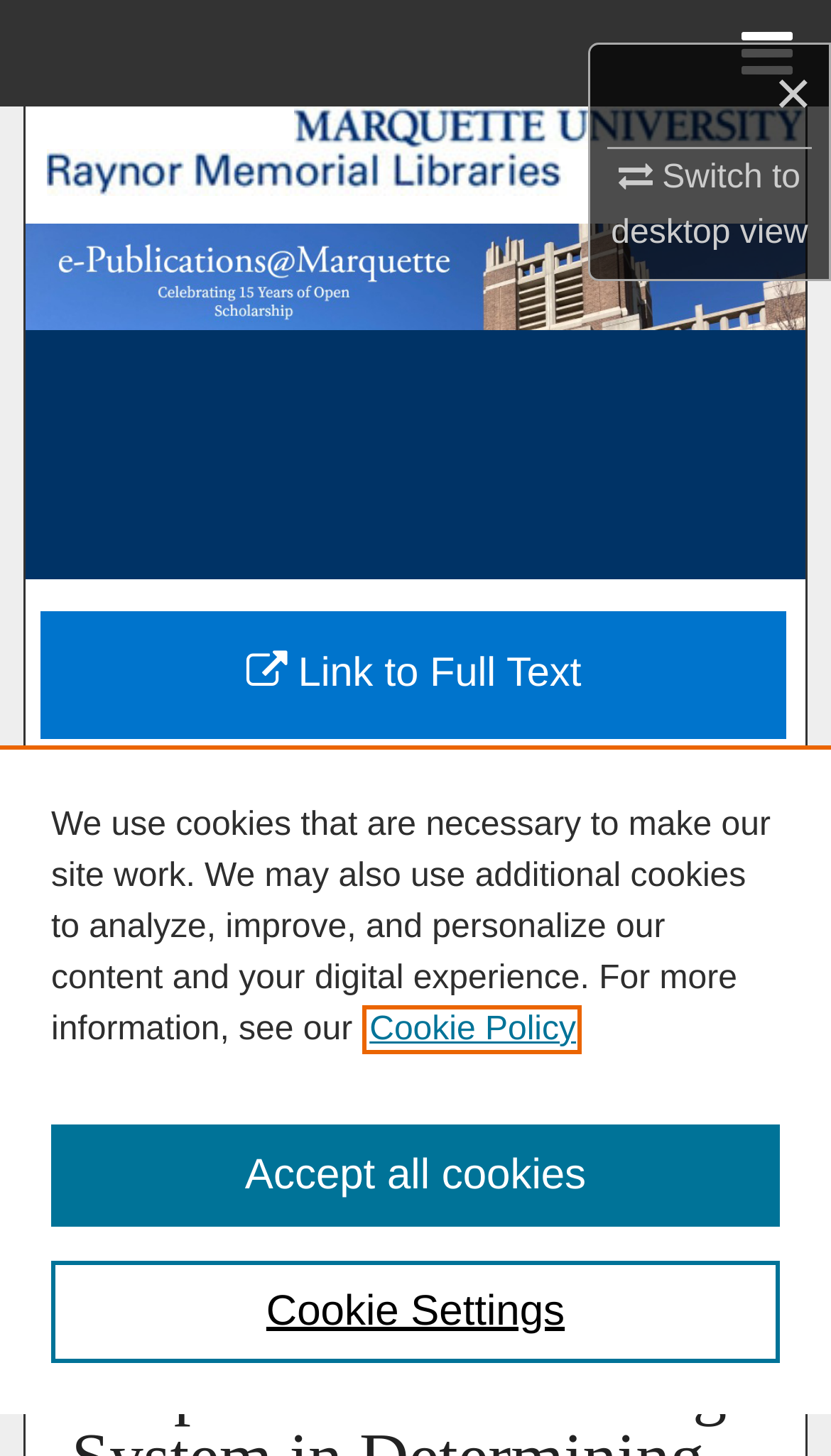Locate the bounding box coordinates of the clickable part needed for the task: "Search".

[0.0, 0.073, 1.0, 0.146]